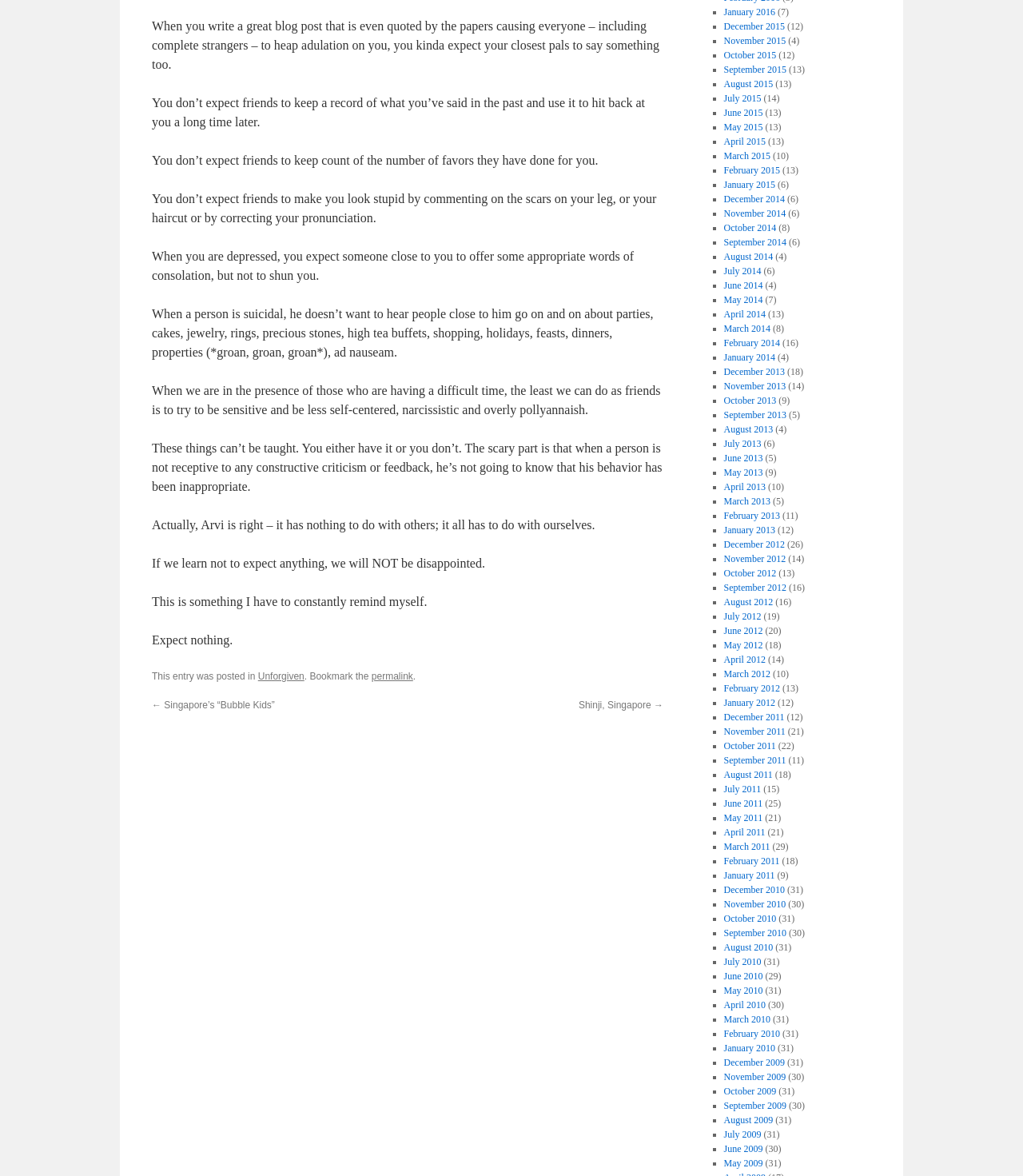Please identify the bounding box coordinates of the element's region that needs to be clicked to fulfill the following instruction: "Go to the next post Shinji, Singapore". The bounding box coordinates should consist of four float numbers between 0 and 1, i.e., [left, top, right, bottom].

[0.566, 0.595, 0.648, 0.605]